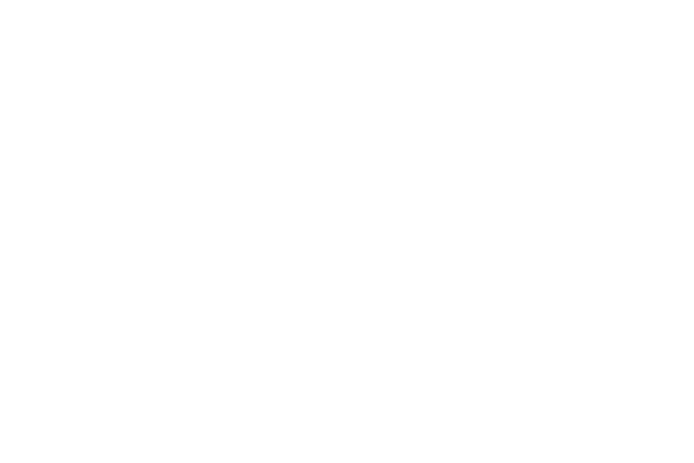List and describe all the prominent features within the image.

The image features a stylized depiction of fish, embodying the excitement and thrill of sport fishing adventures. This vibrant representation likely signifies the diverse marine life available for anglers, capturing the essence of experiences that await in exquisite fishing locales. The surrounding context emphasizes exciting saltwater sport fishing opportunities, showcasing renowned species like Roosterfish, Cubera Snapper, and Amberjack, which can be targeted from custom-designed boats or from the shore. This illustration serves as an invitation to engage in world-class fishing experiences, highlighting the extraordinary variety of species that make for an unforgettable adventure on the Eastern Pacific waters.